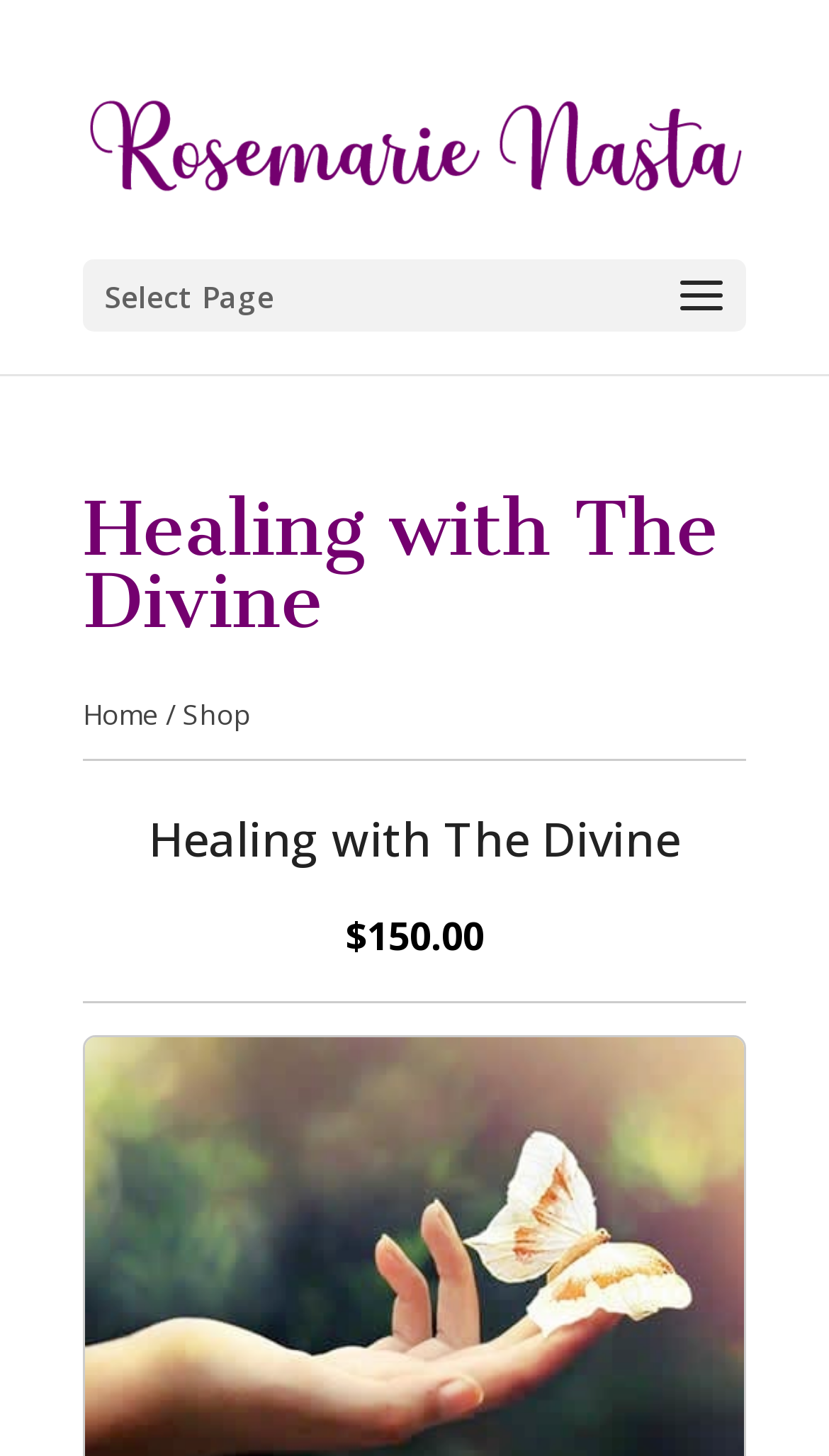How many headings are there on the webpage?
Answer the question based on the image using a single word or a brief phrase.

3